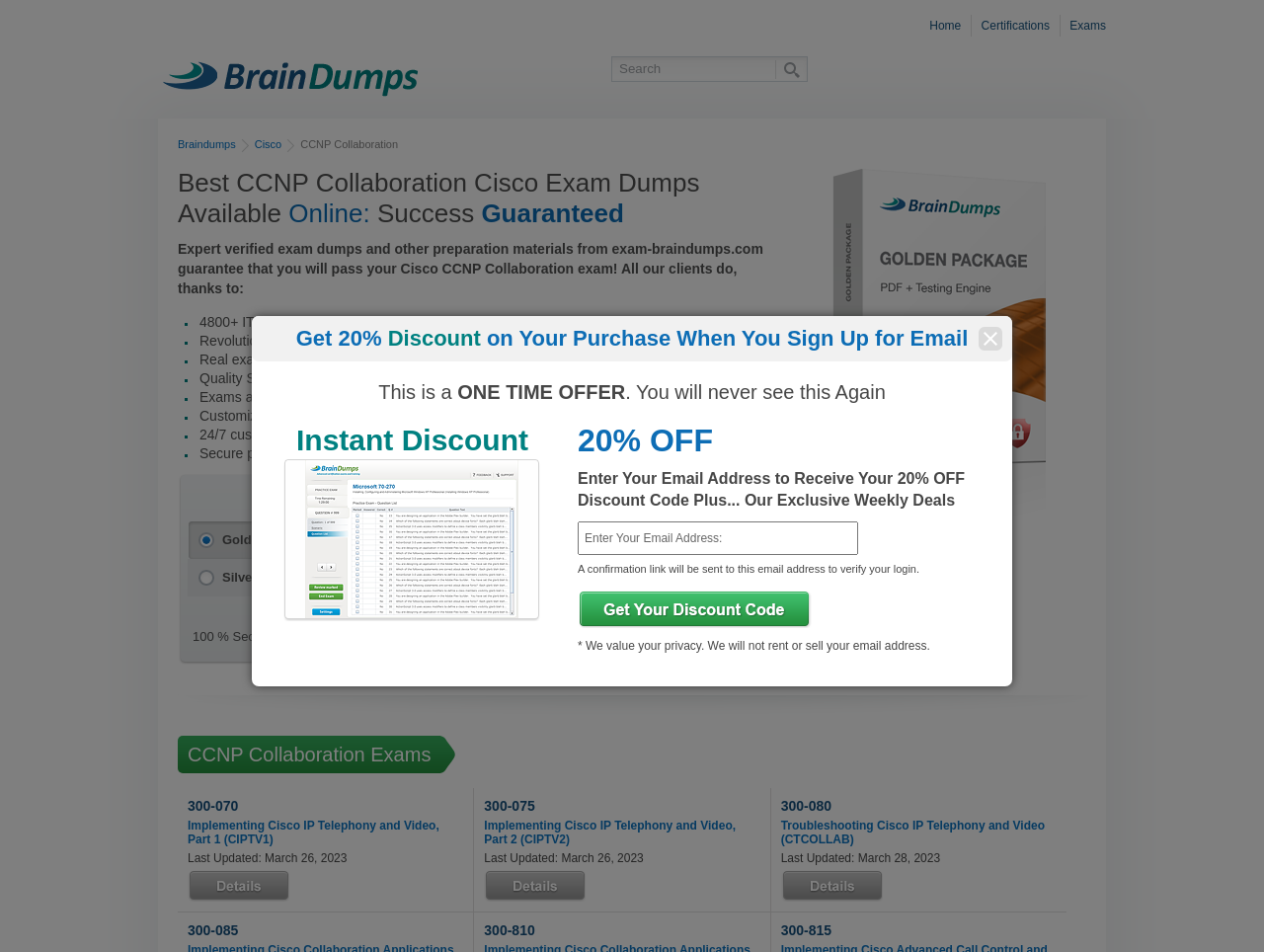Determine the main heading of the webpage and generate its text.

Best CCNP Collaboration Cisco Exam Dumps Available Online: Success Guaranteed